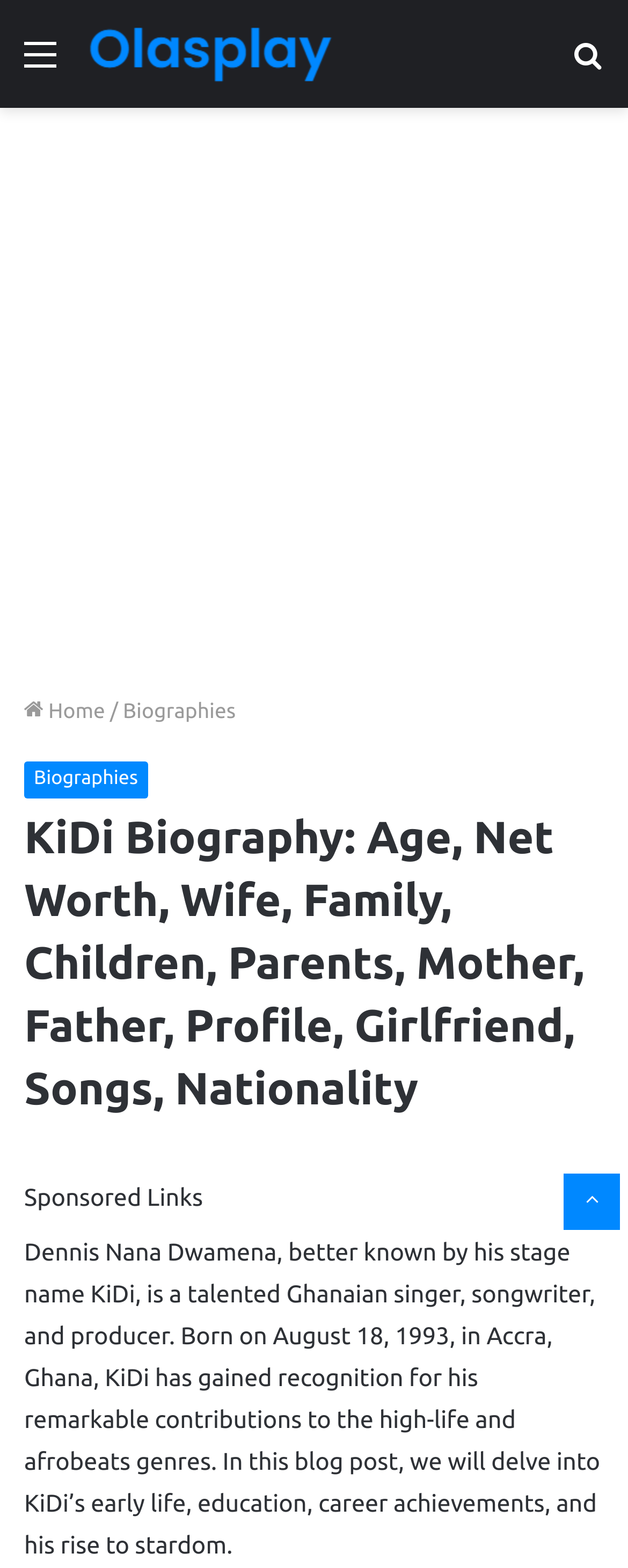Please specify the bounding box coordinates of the clickable region necessary for completing the following instruction: "Click on the menu". The coordinates must consist of four float numbers between 0 and 1, i.e., [left, top, right, bottom].

[0.038, 0.019, 0.09, 0.065]